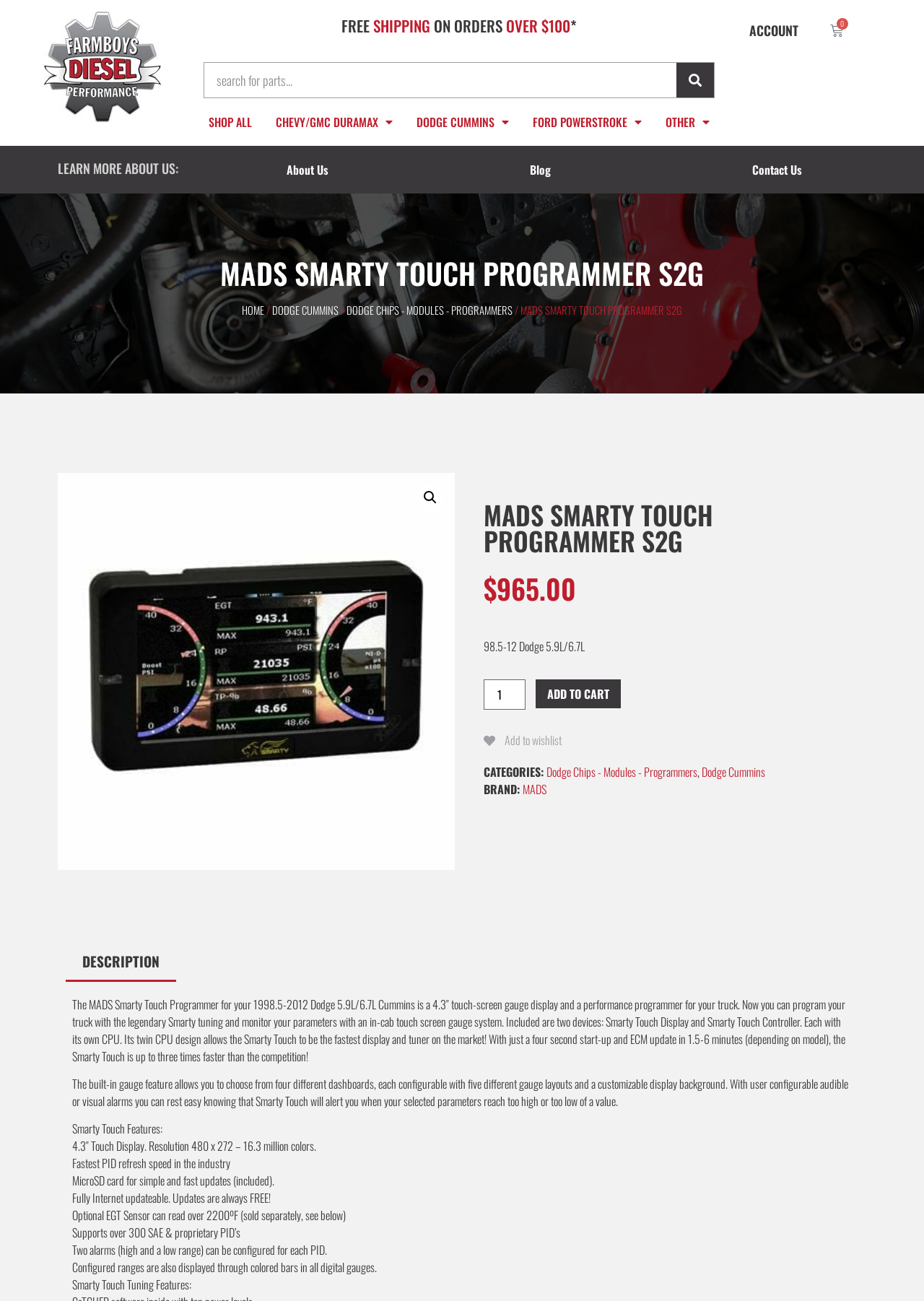Given the element description Add to cart, identify the bounding box coordinates for the UI element on the webpage screenshot. The format should be (top-left x, top-left y, bottom-right x, bottom-right y), with values between 0 and 1.

[0.58, 0.522, 0.672, 0.544]